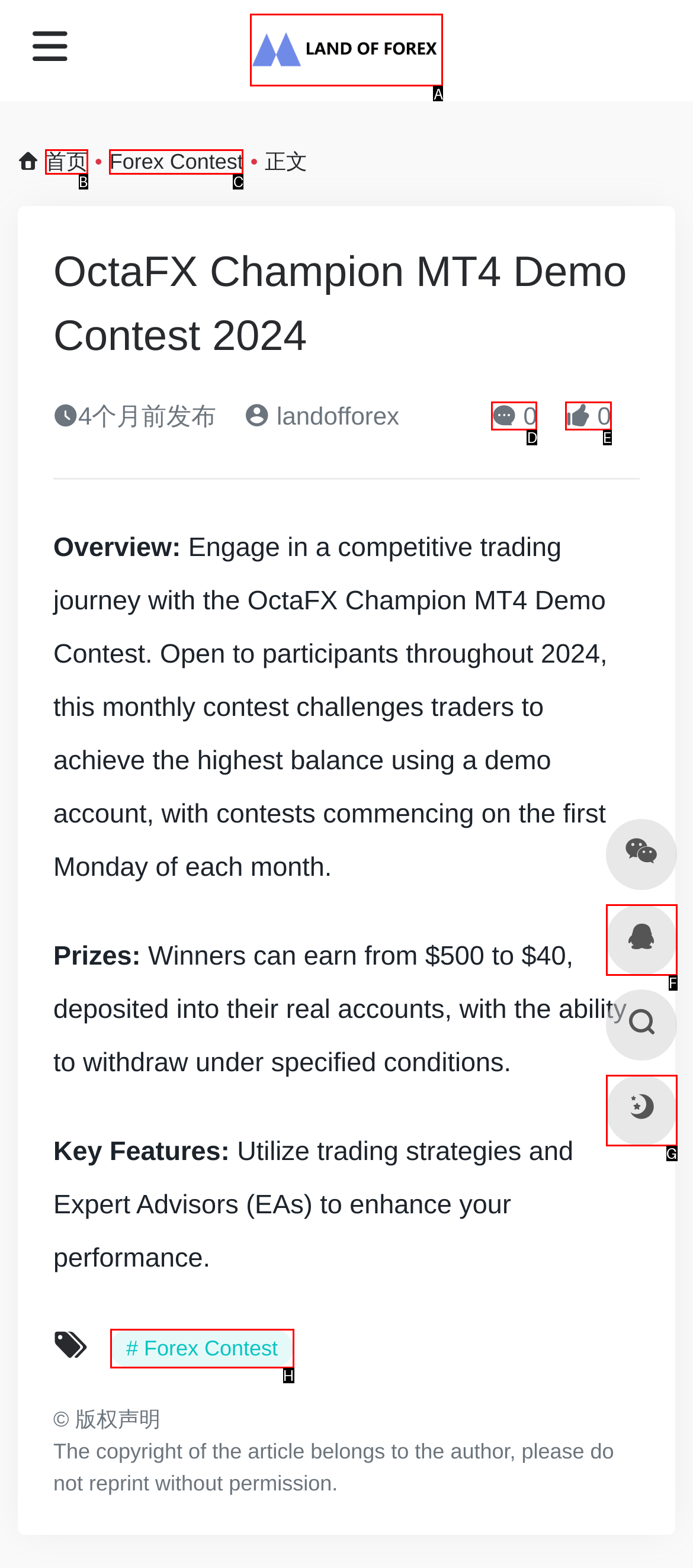Determine the letter of the UI element that you need to click to perform the task: Go to Land Of Forex.
Provide your answer with the appropriate option's letter.

A